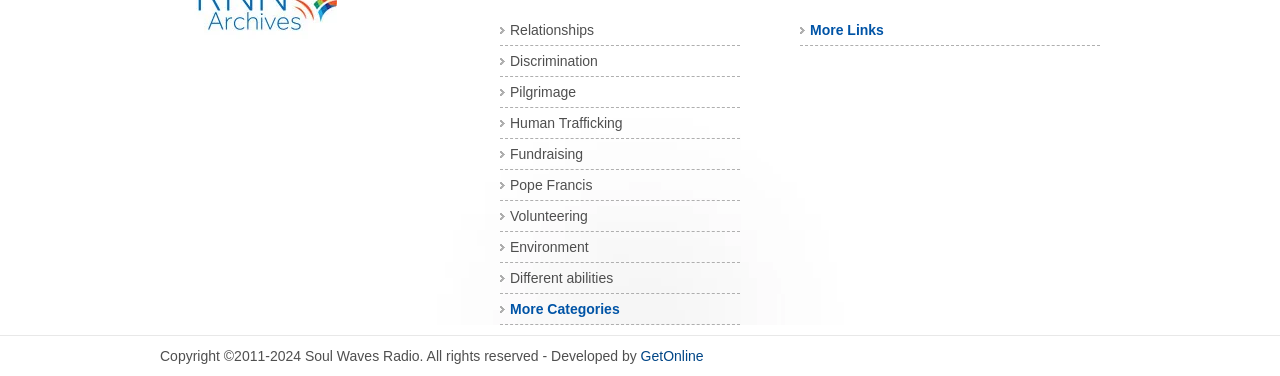How many links are there in the right column?
Answer the question with a detailed explanation, including all necessary information.

I counted the number of links in the right column and found two links, 'More Links' and 'GetOnline'.